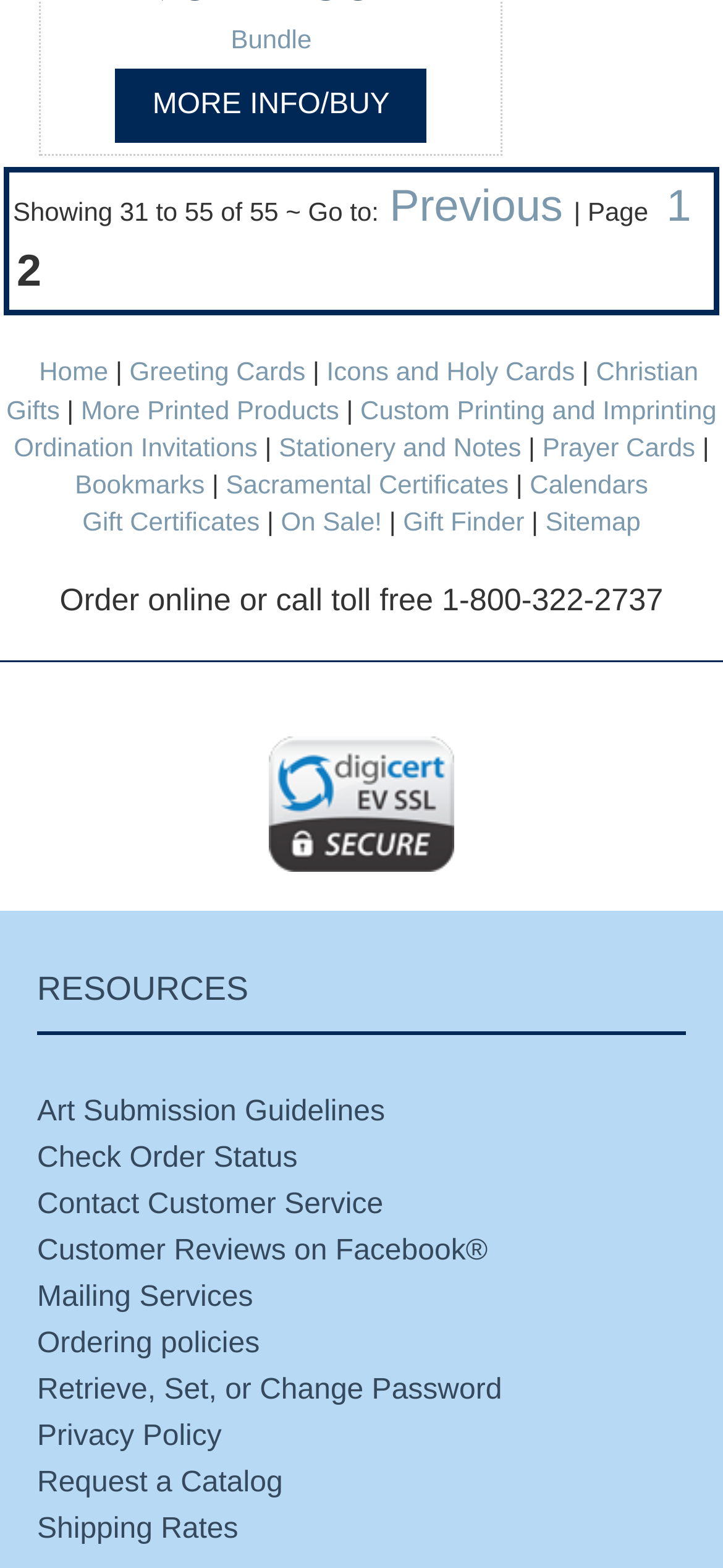Please specify the coordinates of the bounding box for the element that should be clicked to carry out this instruction: "View Christian gifts". The coordinates must be four float numbers between 0 and 1, formatted as [left, top, right, bottom].

[0.009, 0.227, 0.966, 0.27]